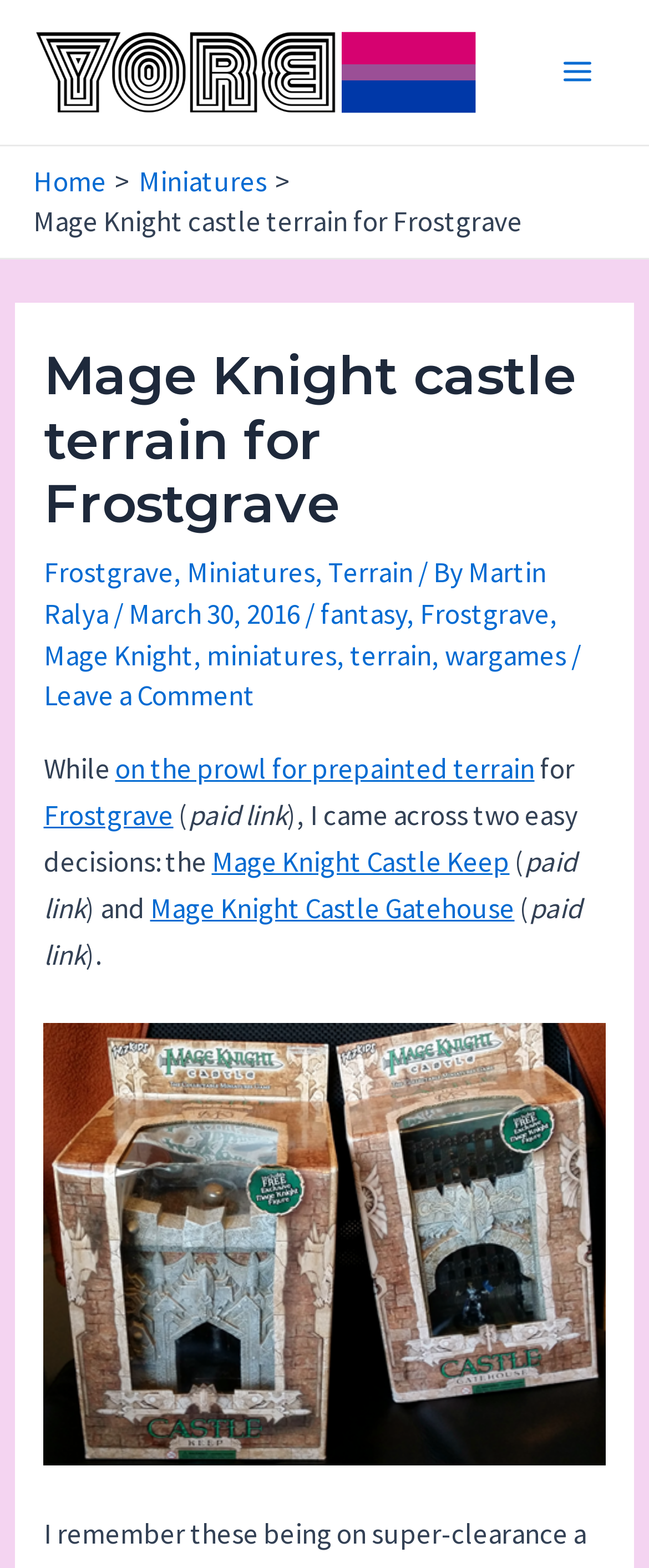Give a concise answer using only one word or phrase for this question:
What is the name of the castle terrain?

Mage Knight Castle Keep